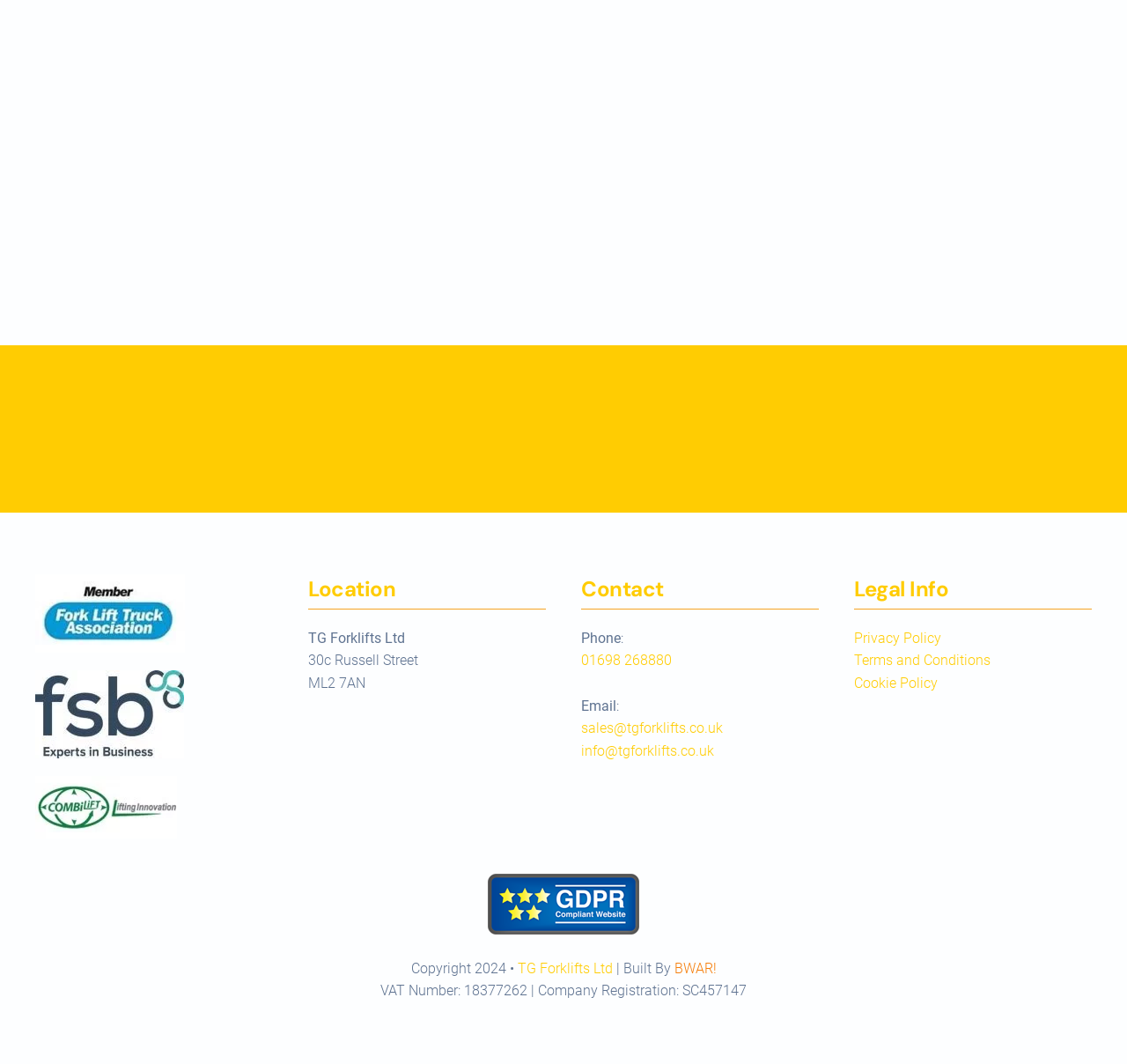Can you find the bounding box coordinates for the element to click on to achieve the instruction: "Click 'Get in touch'"?

[0.874, 0.385, 0.969, 0.421]